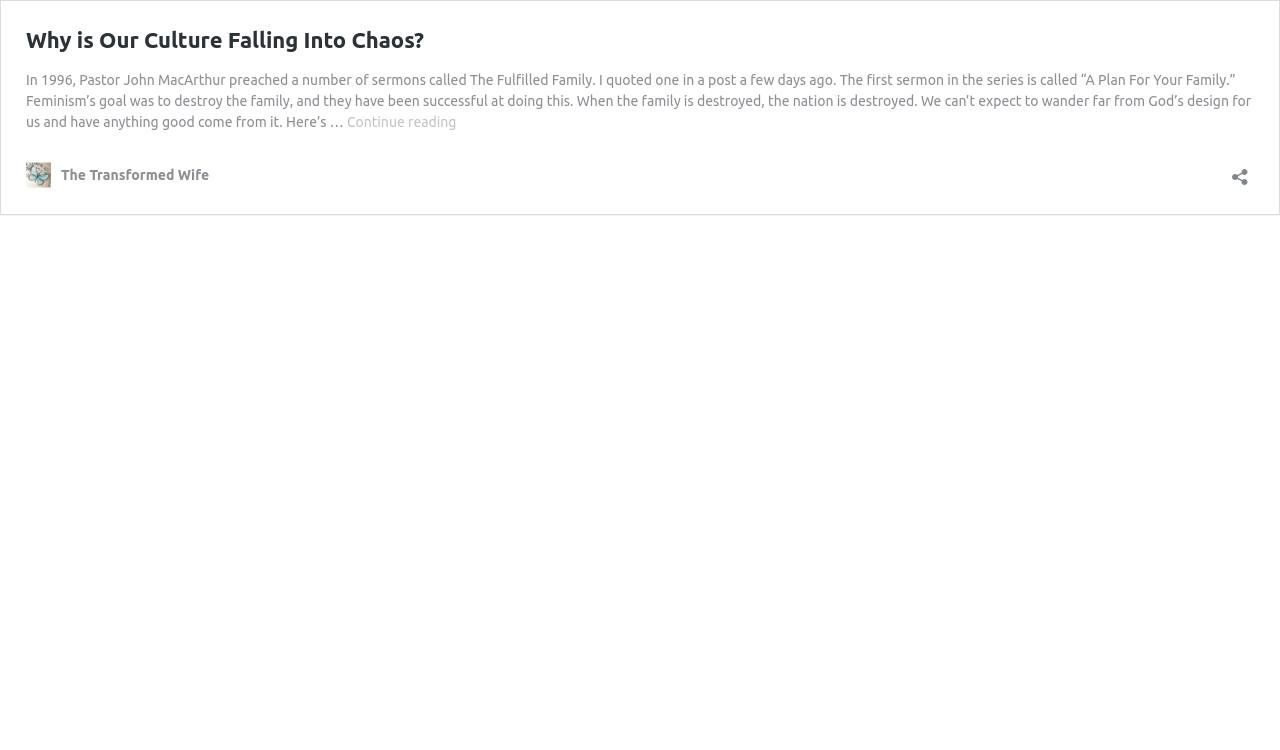What is the topic of the sermon series mentioned? Look at the image and give a one-word or short phrase answer.

The Fulfilled Family